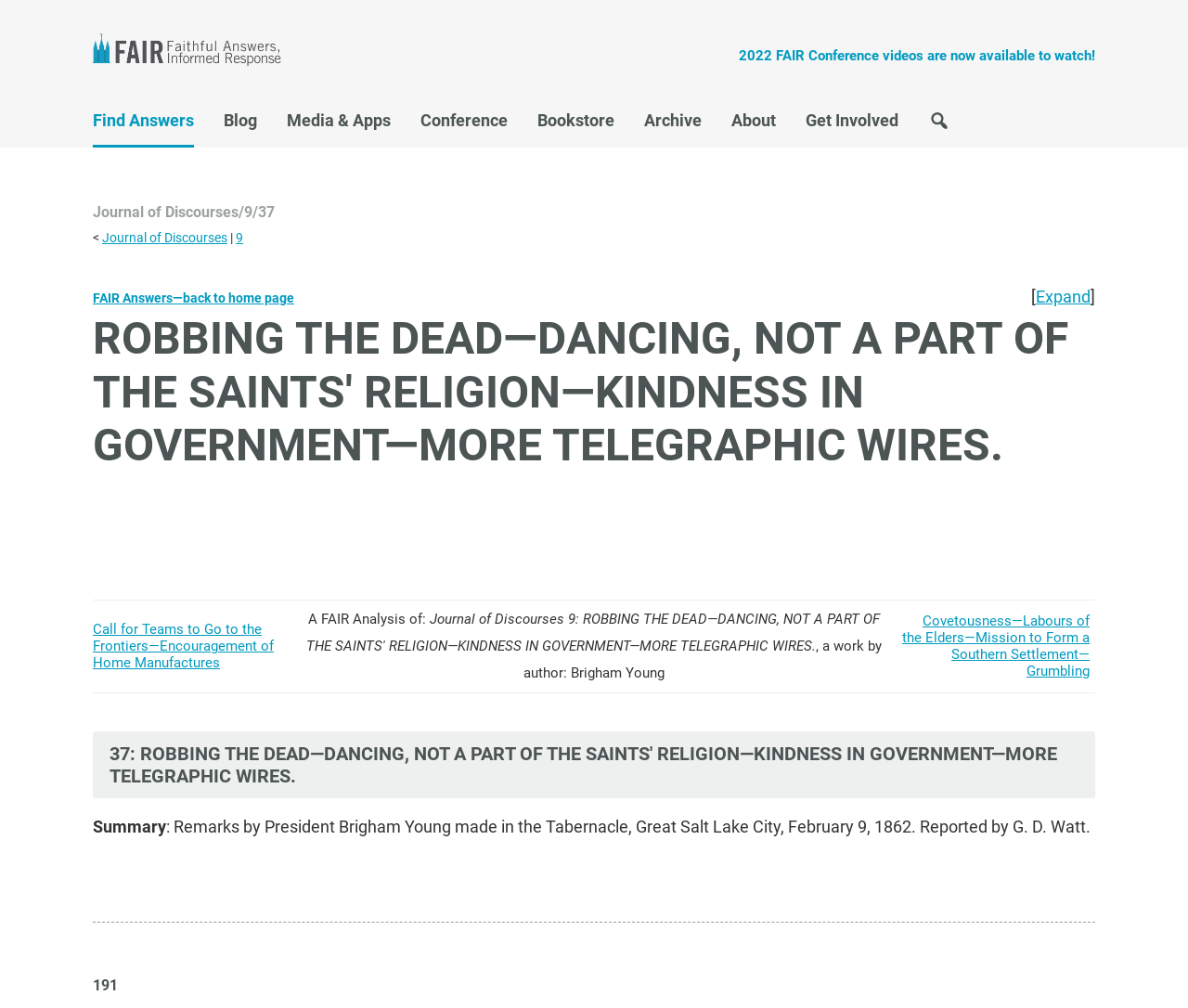Locate the heading on the webpage and return its text.

Journal of Discourses/9/37